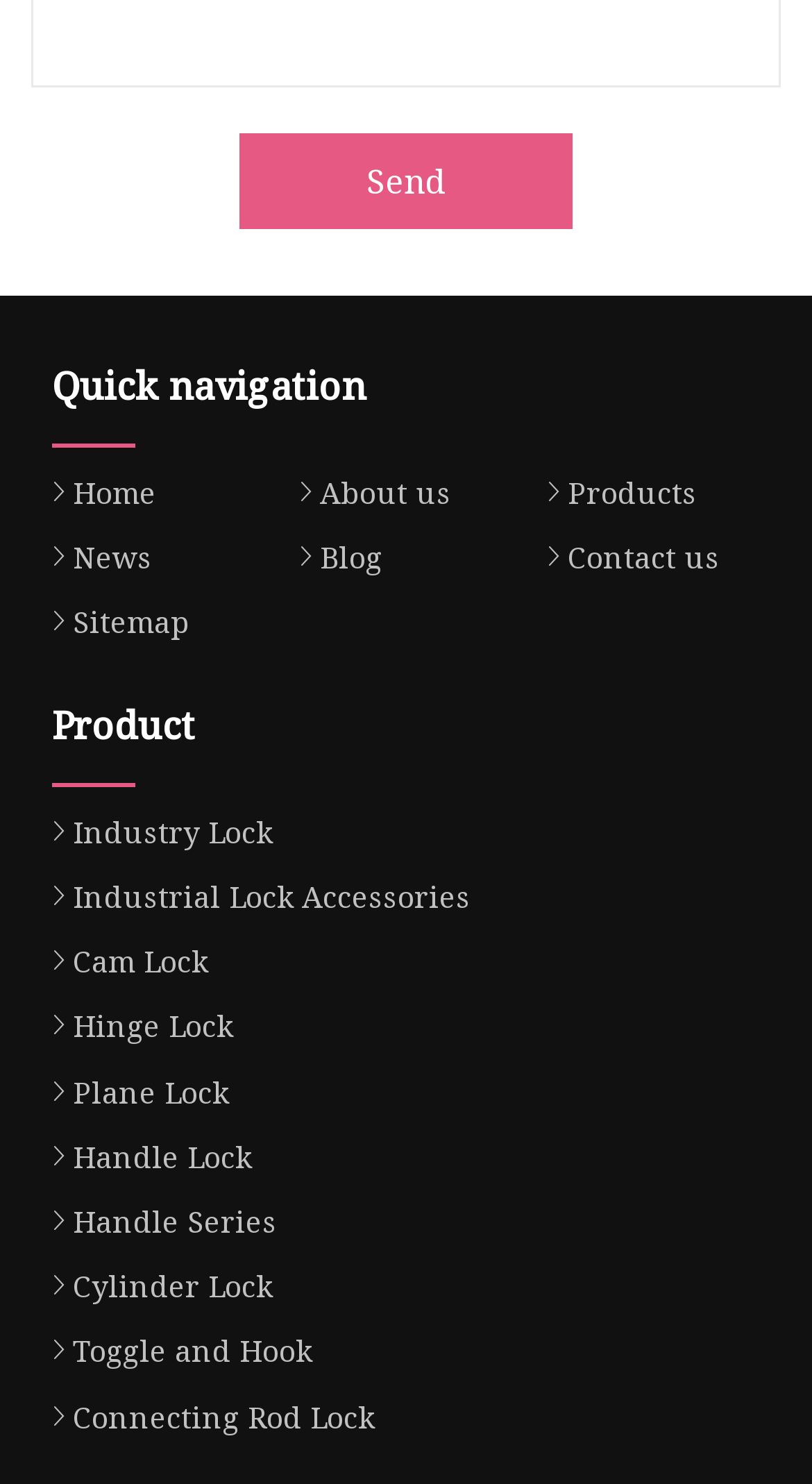Answer the question below in one word or phrase:
How many types of locks are listed?

11